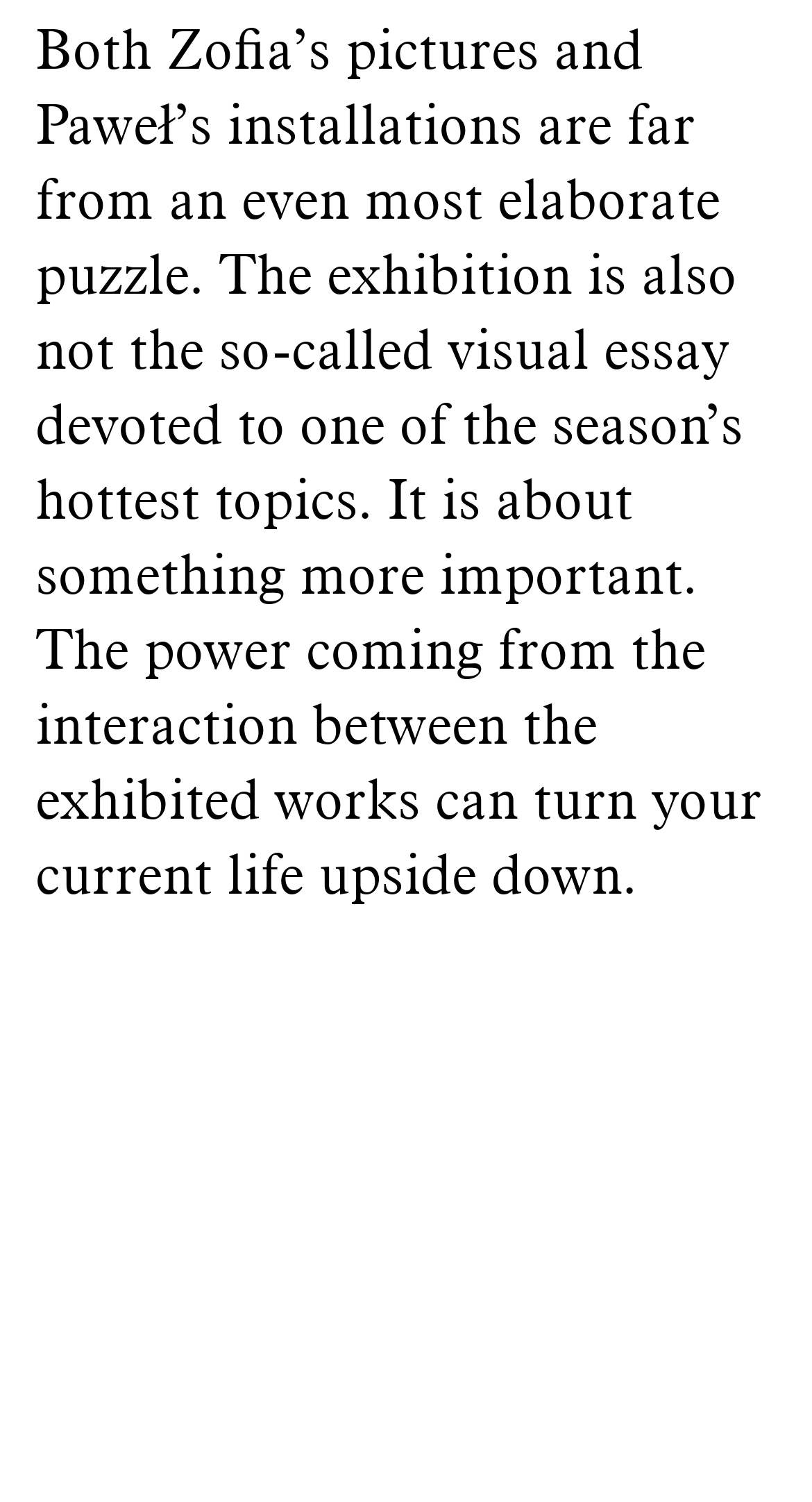How many textboxes are there in the newsletter request section?
Please provide a comprehensive answer based on the information in the image.

There are two textboxes in the newsletter request section, one for 'Name' and another for other information, which can be identified by their corresponding textbox elements.